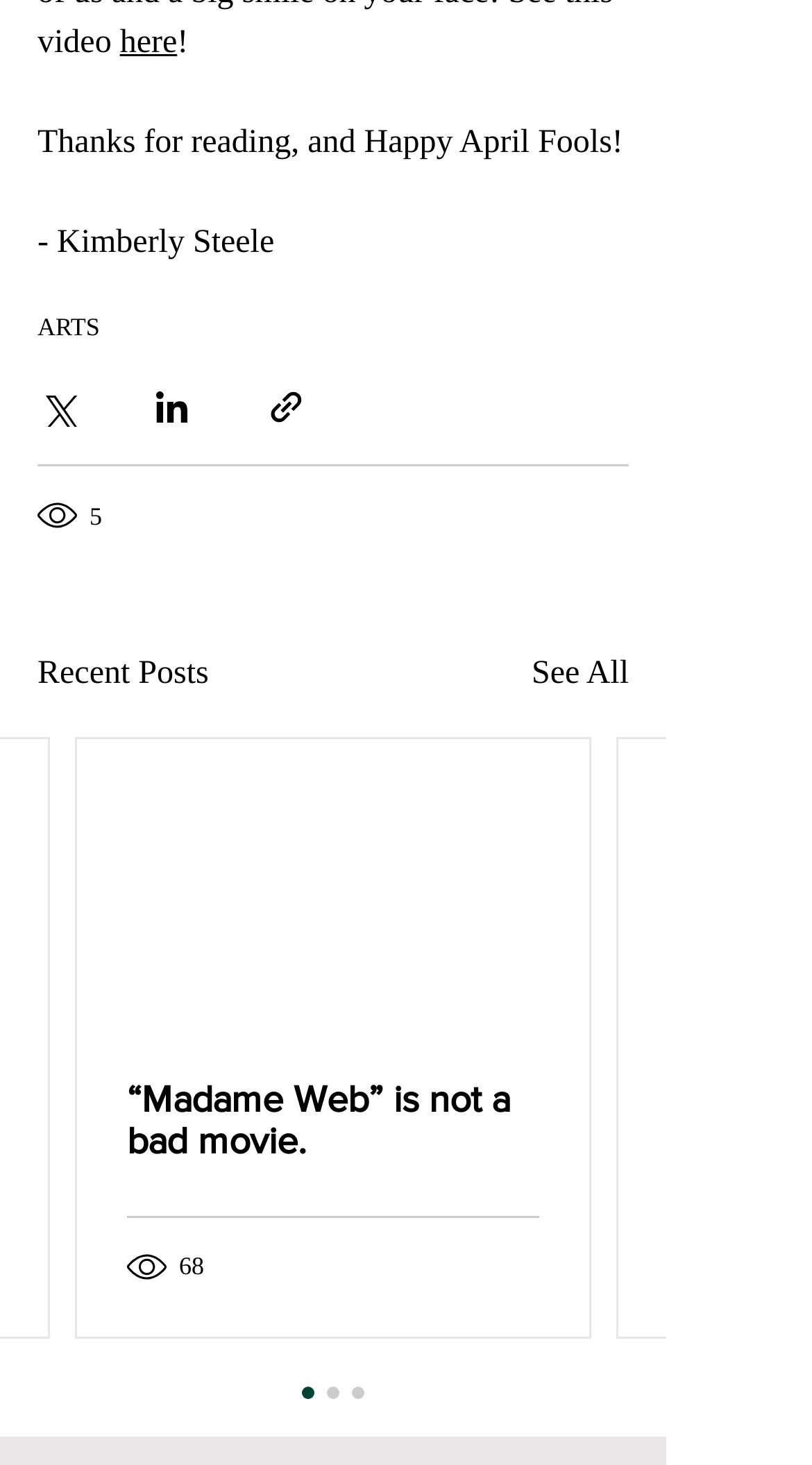Please identify the bounding box coordinates of the element I need to click to follow this instruction: "View recent posts".

[0.046, 0.444, 0.257, 0.478]